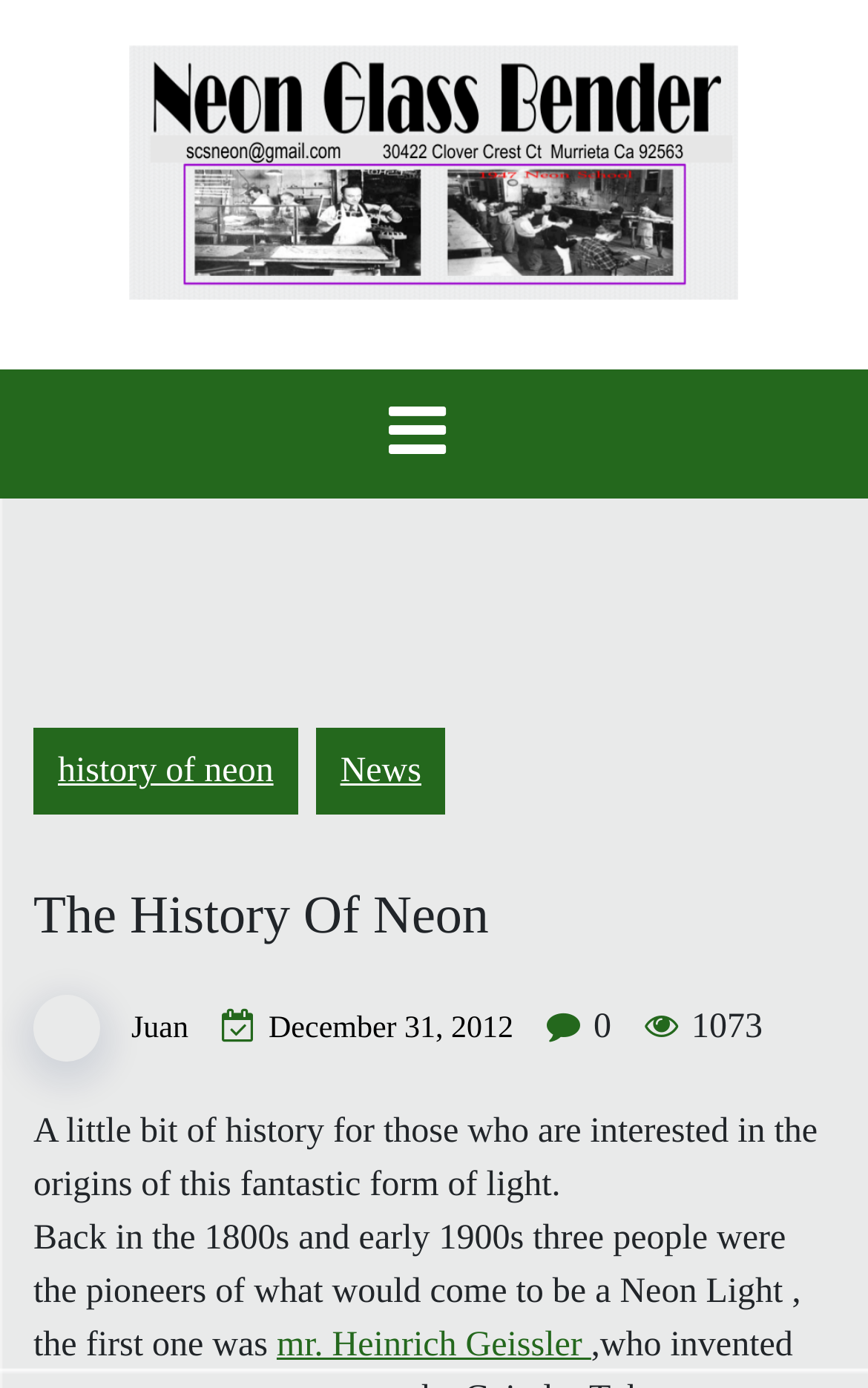Using the elements shown in the image, answer the question comprehensively: Who is mentioned as a pioneer of neon light?

In the webpage content, it is mentioned that 'Back in the 1800s and early 1900s three people were the pioneers of what would come to be a Neon Light, the first one was Mr. Heinrich Geissler', indicating that Mr. Heinrich Geissler is one of the pioneers of neon light.